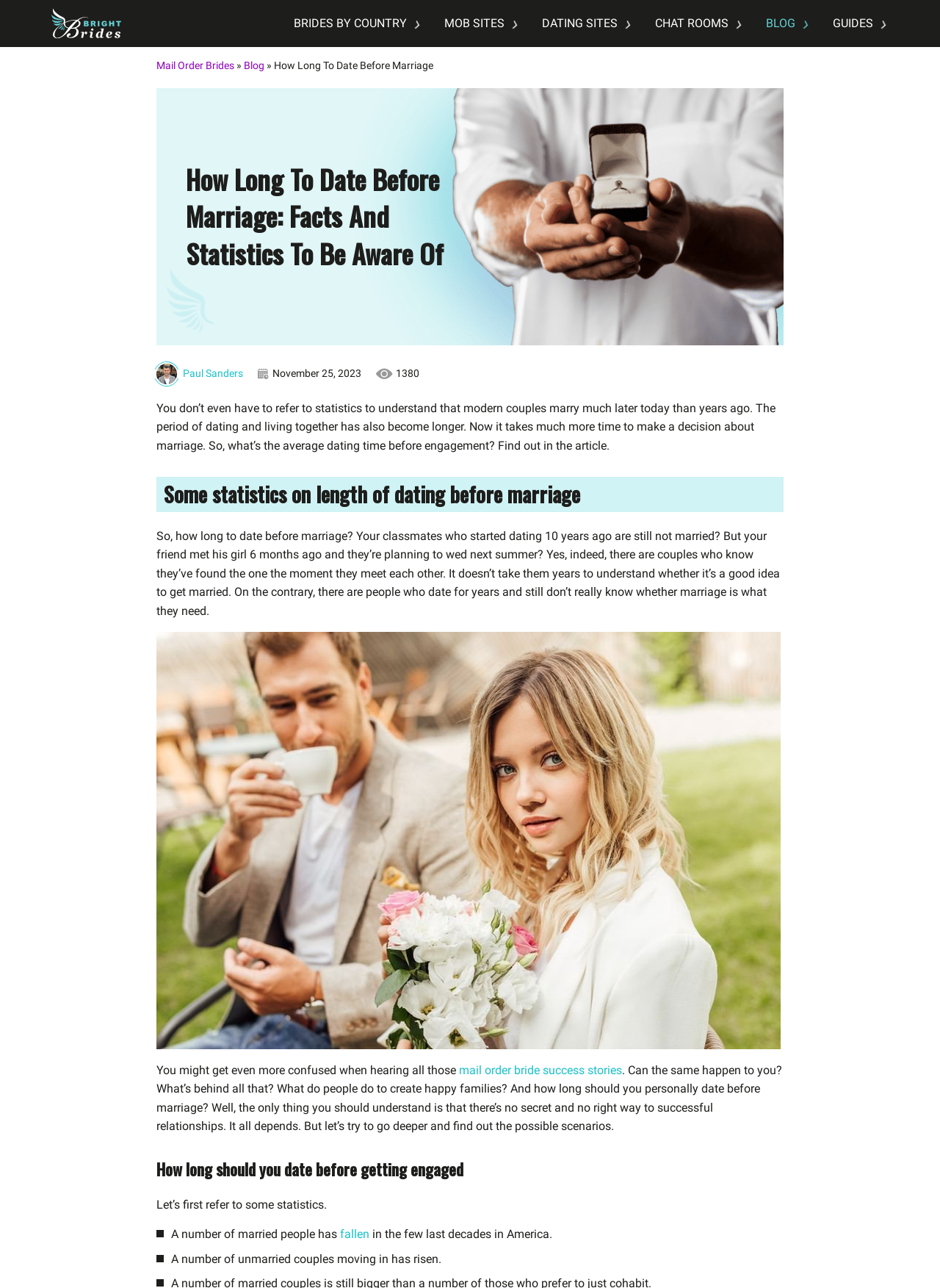Detail the various sections and features present on the webpage.

The webpage is about the topic of how long to date before marriage, with a focus on the average length of dating time before engagement. At the top of the page, there is a logo of "Bright-Brides" with a link to the website. Below the logo, there is a navigation menu with links to different sections, including "MOB SITES", "DATING SITES", "CHAT ROOMS", "BLOG", and "GUIDES".

The main content of the page starts with a heading "How Long To Date Before Marriage: Facts And Statistics To Be Aware Of". Below the heading, there is an image related to the topic, and a link to the author's profile, Paul Sanders. The article begins with a brief introduction, discussing how modern couples marry later and take more time to make a decision about marriage.

The article then presents some statistics on the length of dating before marriage, with a heading "Some statistics on length of dating before marriage". The text explains that there is no one-size-fits-all answer to how long to date before marriage, and that it depends on individual circumstances. The article also mentions that some couples know they've found the one immediately, while others date for years and still don't know.

The page also features an image with dating statistics, and a section discussing how long to date before getting engaged. The article concludes by referring to some statistics and presenting different scenarios for successful relationships.

Throughout the page, there are several links to related topics, including "mail order bride success stories" and other articles on the website. The overall layout of the page is clean and easy to navigate, with clear headings and concise text.